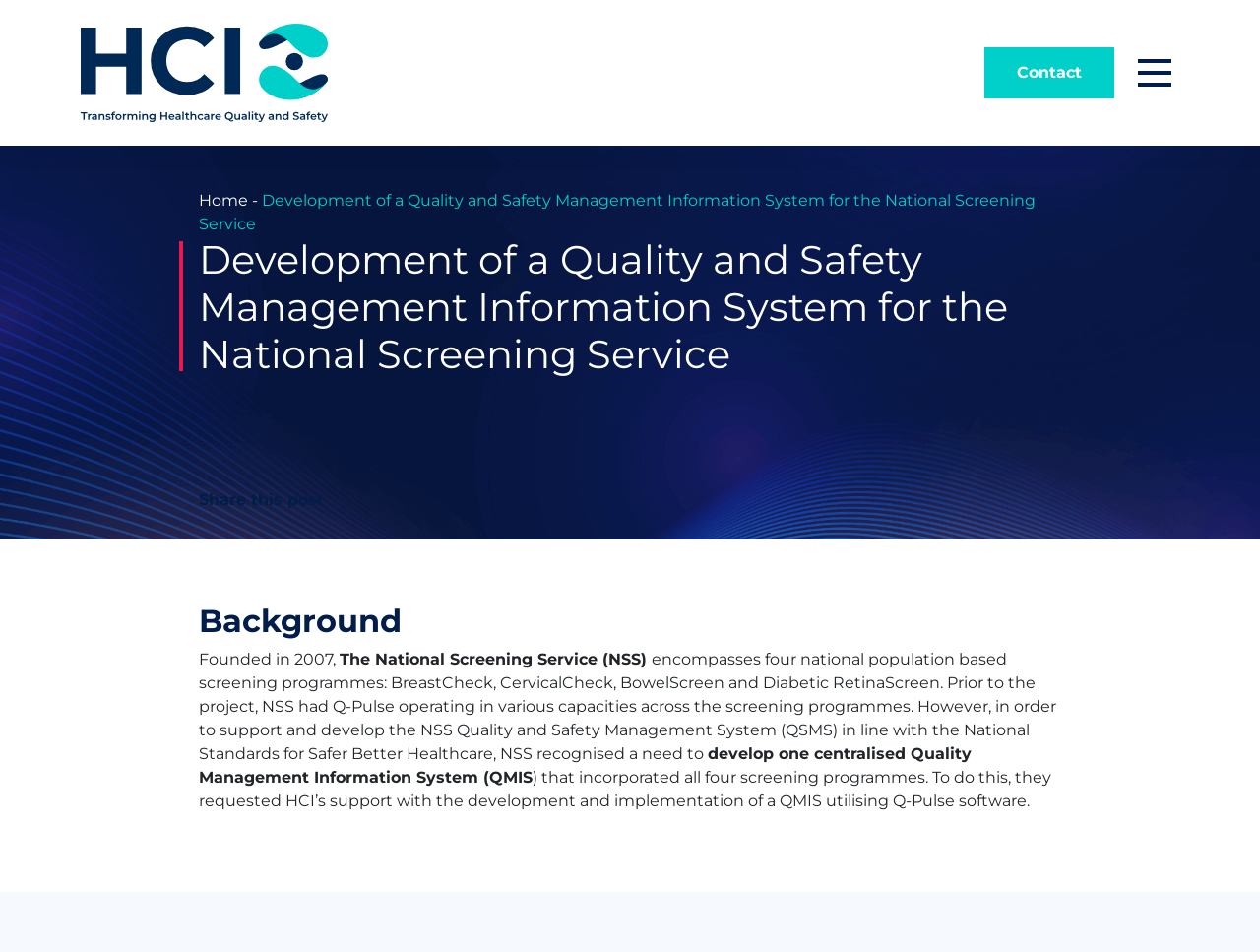What is the name of the service that encompasses four national population-based screening programmes?
Look at the screenshot and give a one-word or phrase answer.

National Screening Service